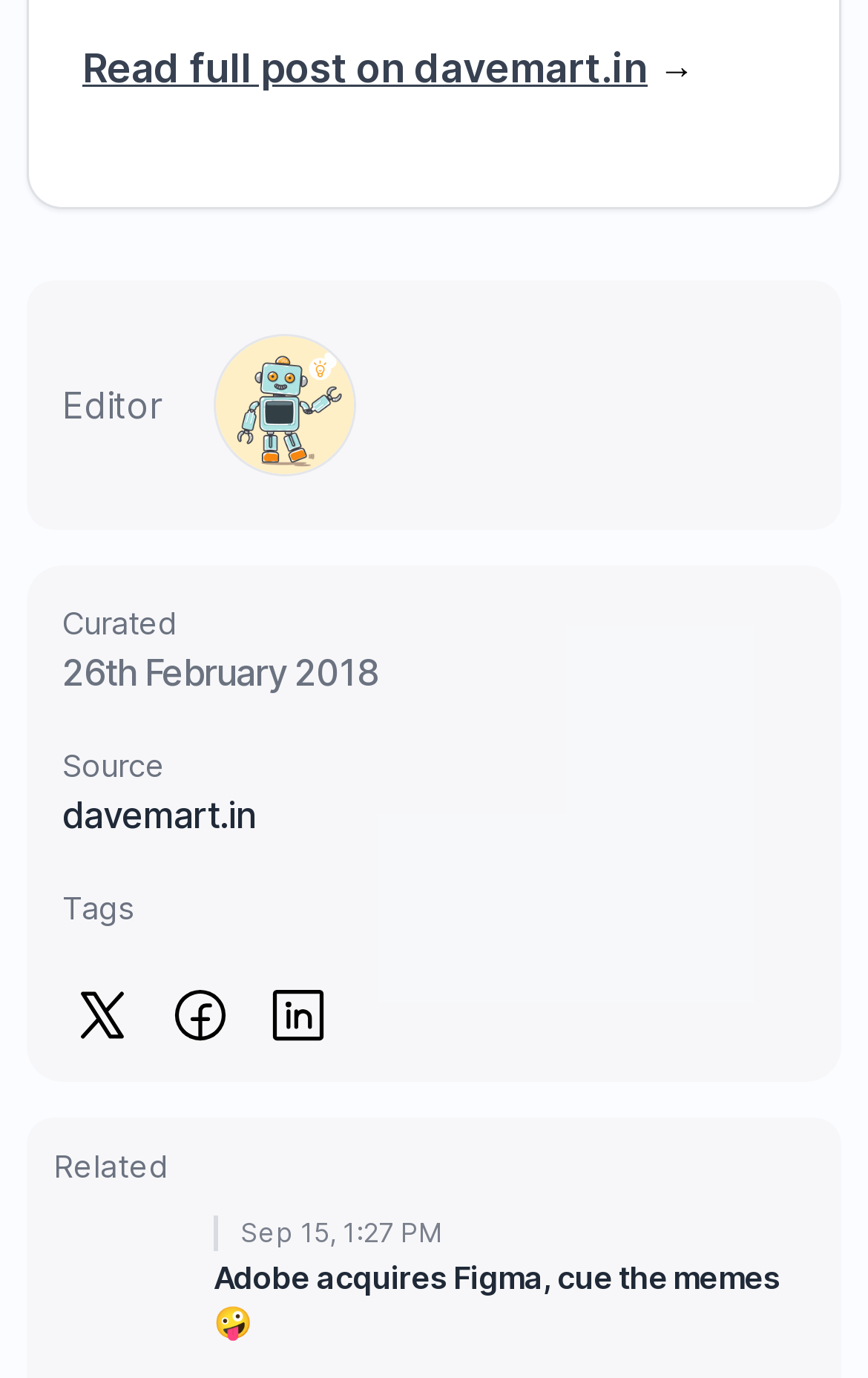How many related articles are there?
Give a comprehensive and detailed explanation for the question.

There is one related article mentioned below the 'Related' heading, which is an article with a heading 'Adobe acquires Figma, cue the memes 🤪'.